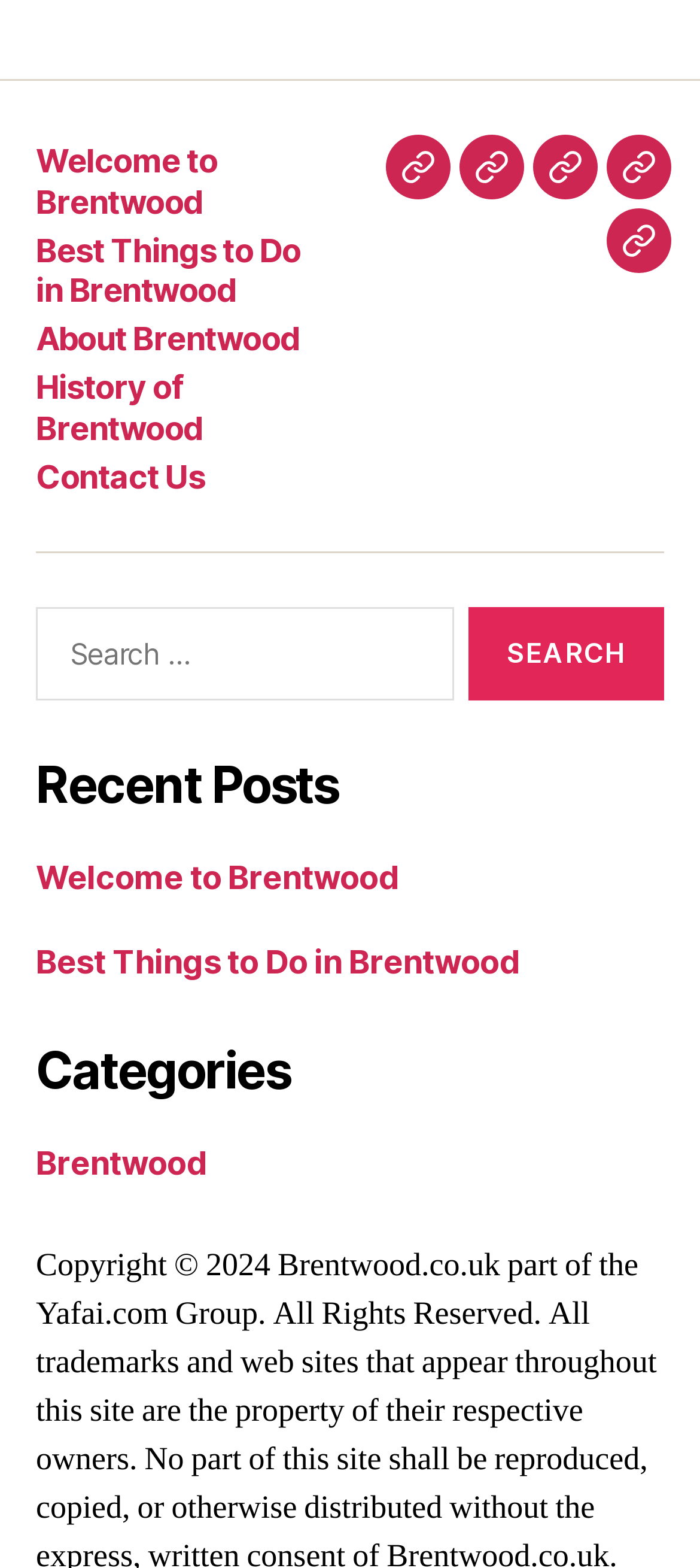Please provide the bounding box coordinates for the element that needs to be clicked to perform the following instruction: "Click on the 'Recent Posts' section". The coordinates should be given as four float numbers between 0 and 1, i.e., [left, top, right, bottom].

[0.051, 0.482, 0.949, 0.522]